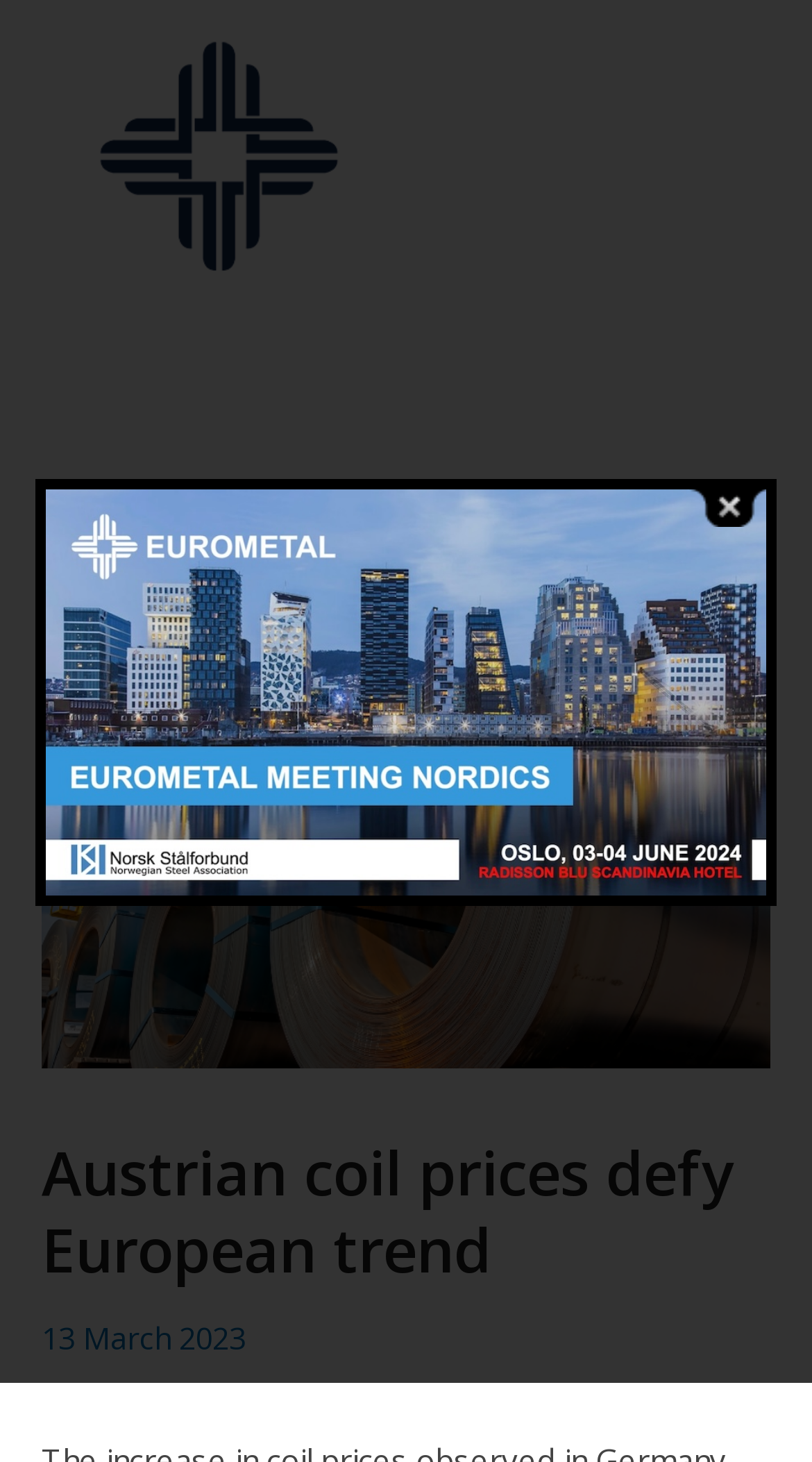Locate the headline of the webpage and generate its content.

Austrian coil prices defy European trend